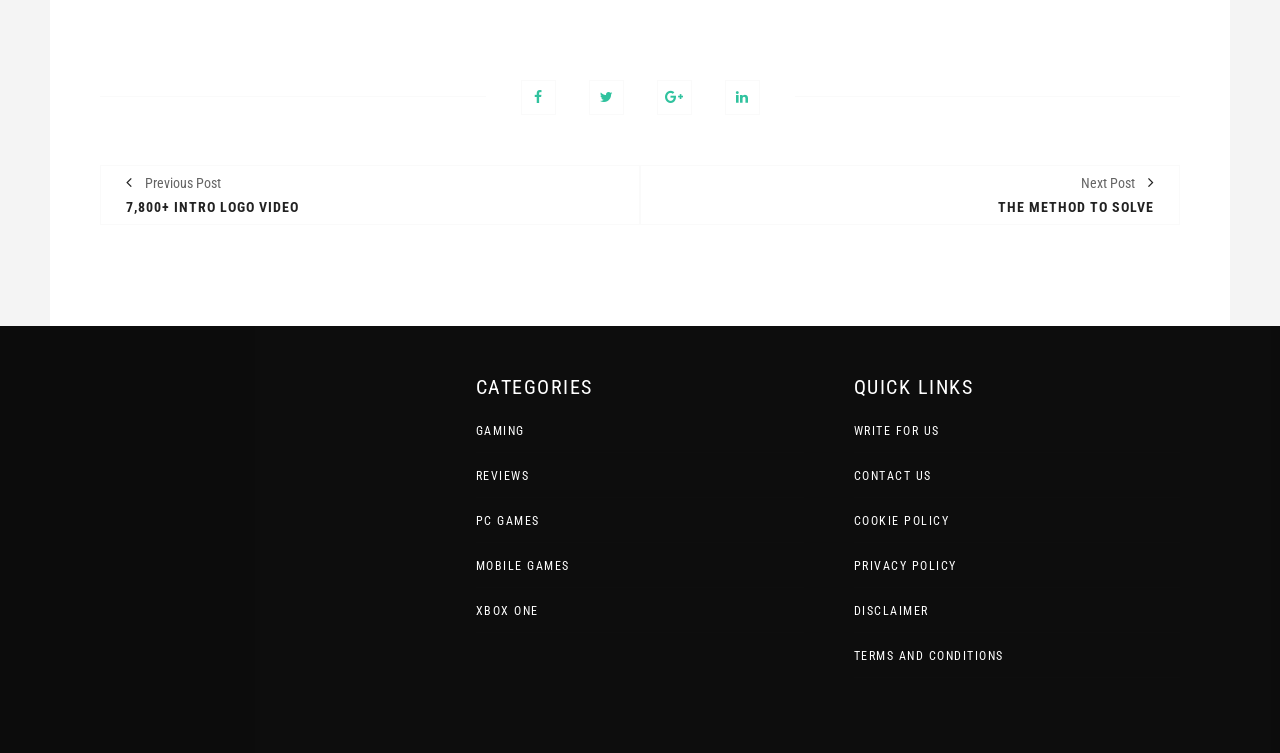Find the bounding box coordinates for the UI element that matches this description: "Reviews".

[0.372, 0.623, 0.414, 0.641]